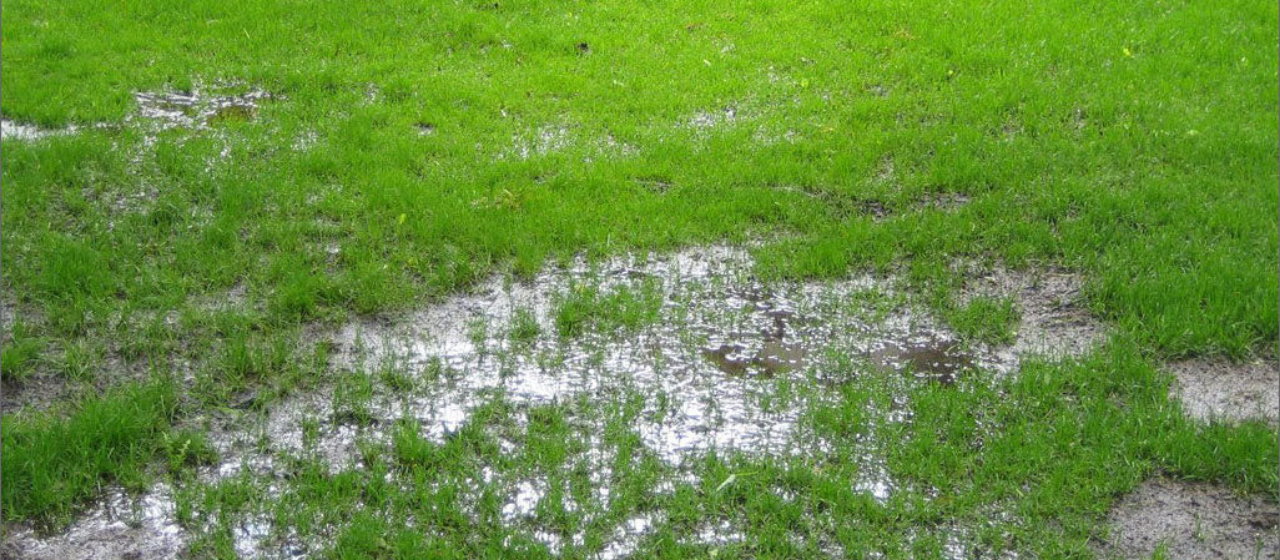Refer to the image and answer the question with as much detail as possible: What is the color of the grass?

The caption describes the grass as 'lush green', which suggests that the dominant color of the grass is green, despite the presence of waterlogged areas.